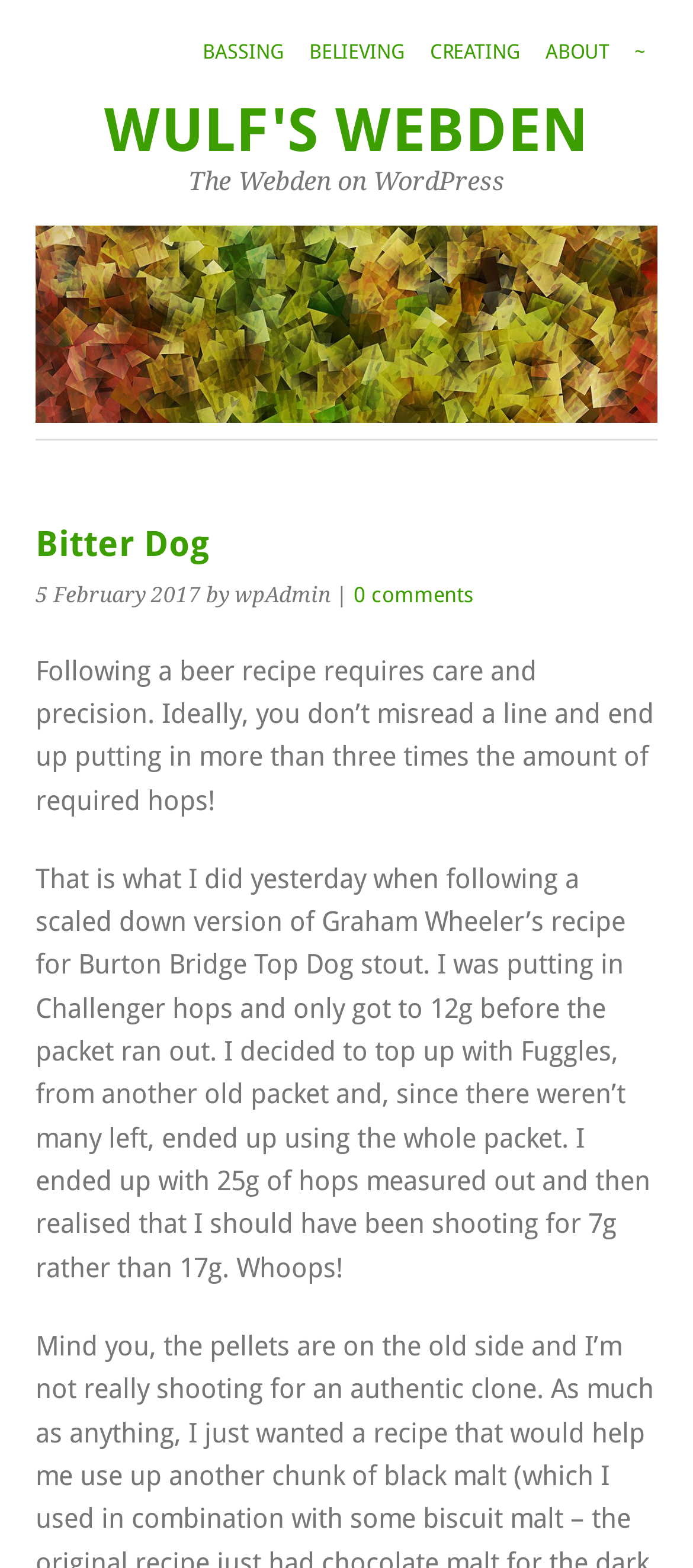From the given element description: "Wulf's Webden", find the bounding box for the UI element. Provide the coordinates as four float numbers between 0 and 1, in the order [left, top, right, bottom].

[0.15, 0.061, 0.85, 0.105]